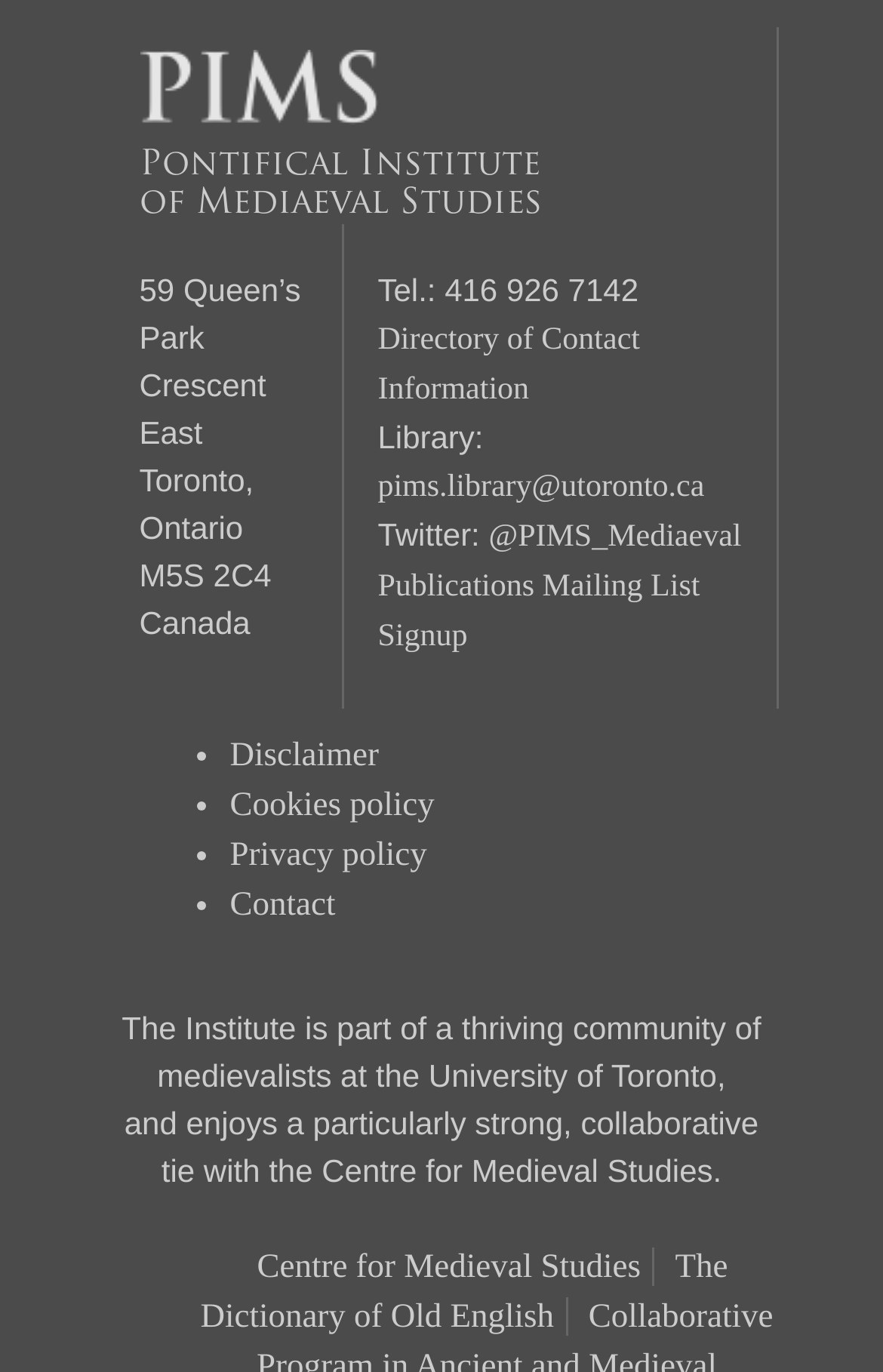Please specify the bounding box coordinates of the element that should be clicked to execute the given instruction: 'Read the disclaimer'. Ensure the coordinates are four float numbers between 0 and 1, expressed as [left, top, right, bottom].

[0.26, 0.539, 0.429, 0.565]